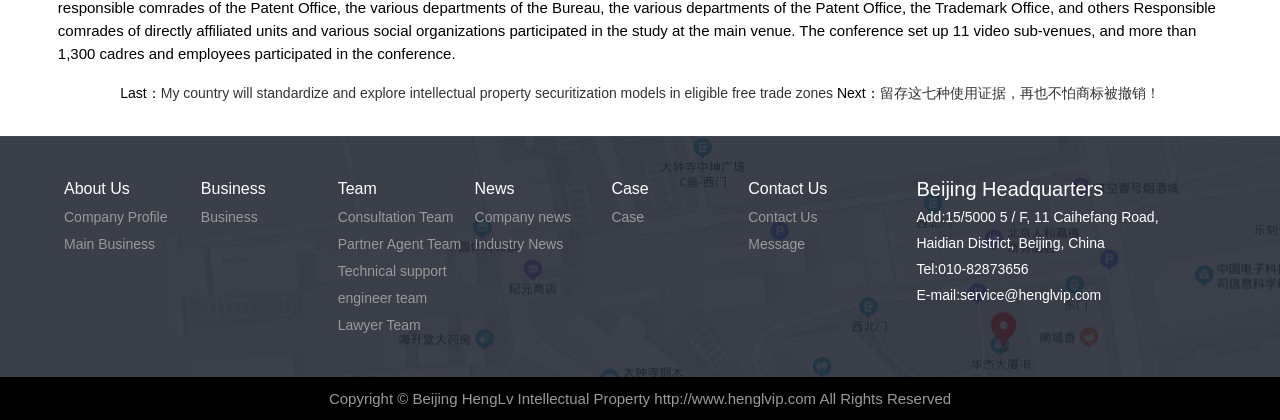Please identify the bounding box coordinates of the element's region that I should click in order to complete the following instruction: "Click on the 'Free quote' link". The bounding box coordinates consist of four float numbers between 0 and 1, i.e., [left, top, right, bottom].

None